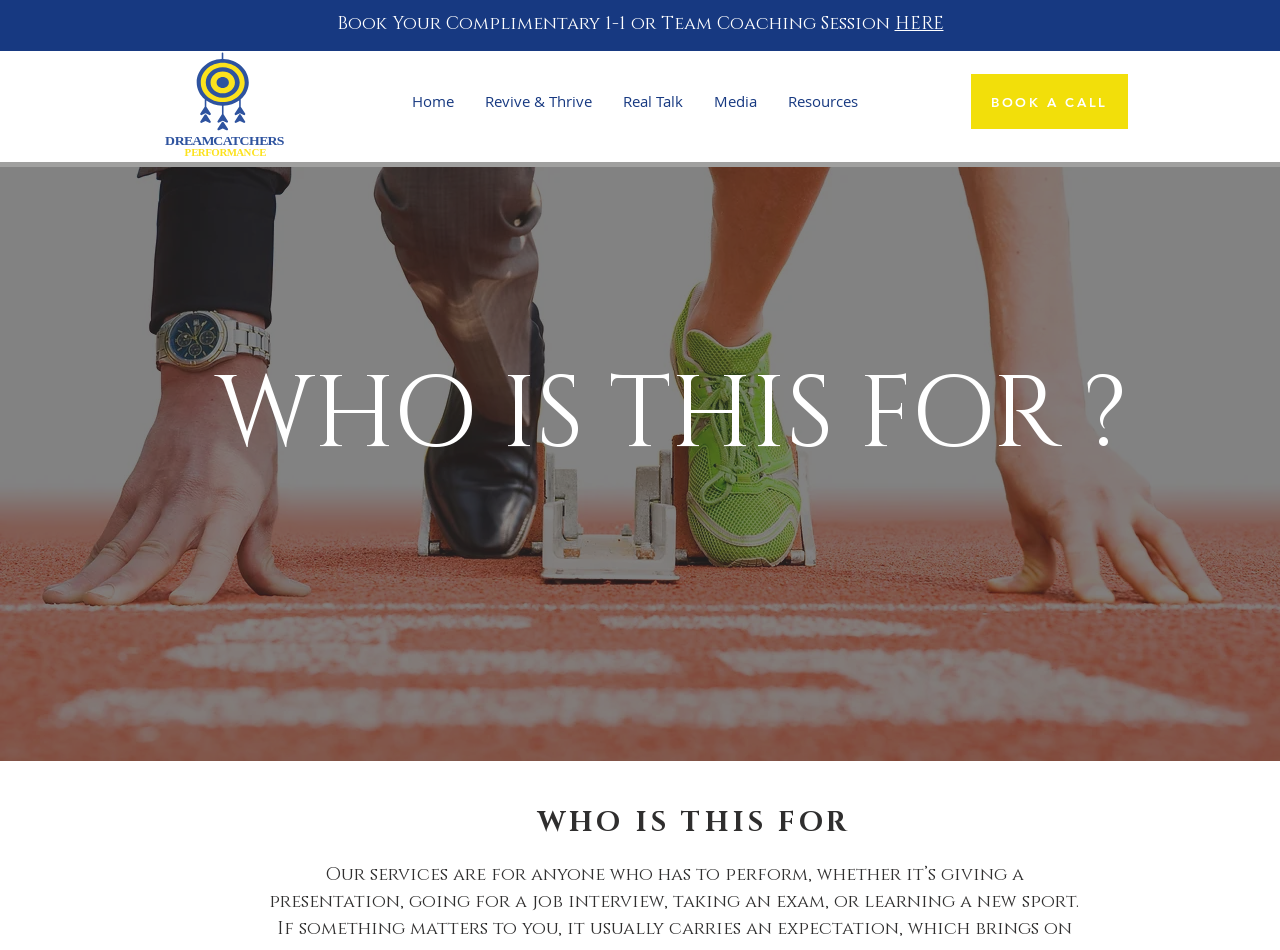Please analyze the image and give a detailed answer to the question:
What is the image on the webpage about?

The image on the webpage, 'iStock-151568327.jpg', appears to be a stock photo of a person in a natural setting, possibly outdoors. The image may be used to create a calming or peaceful atmosphere, which is relevant to the topic of mental fitness and coaching.